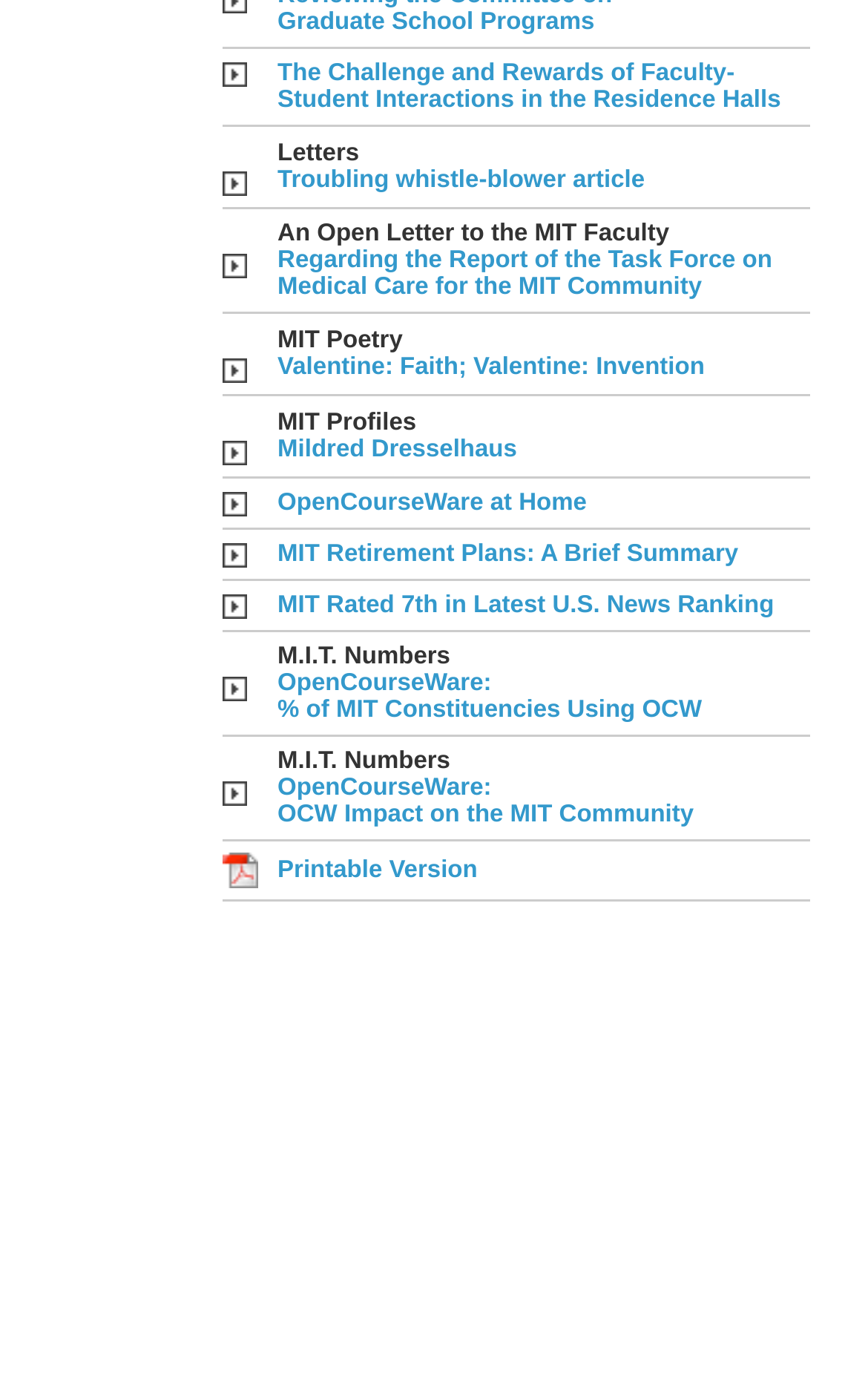Determine the bounding box coordinates (top-left x, top-left y, bottom-right x, bottom-right y) of the UI element described in the following text: Troubling whistle-blower article

[0.32, 0.12, 0.743, 0.139]